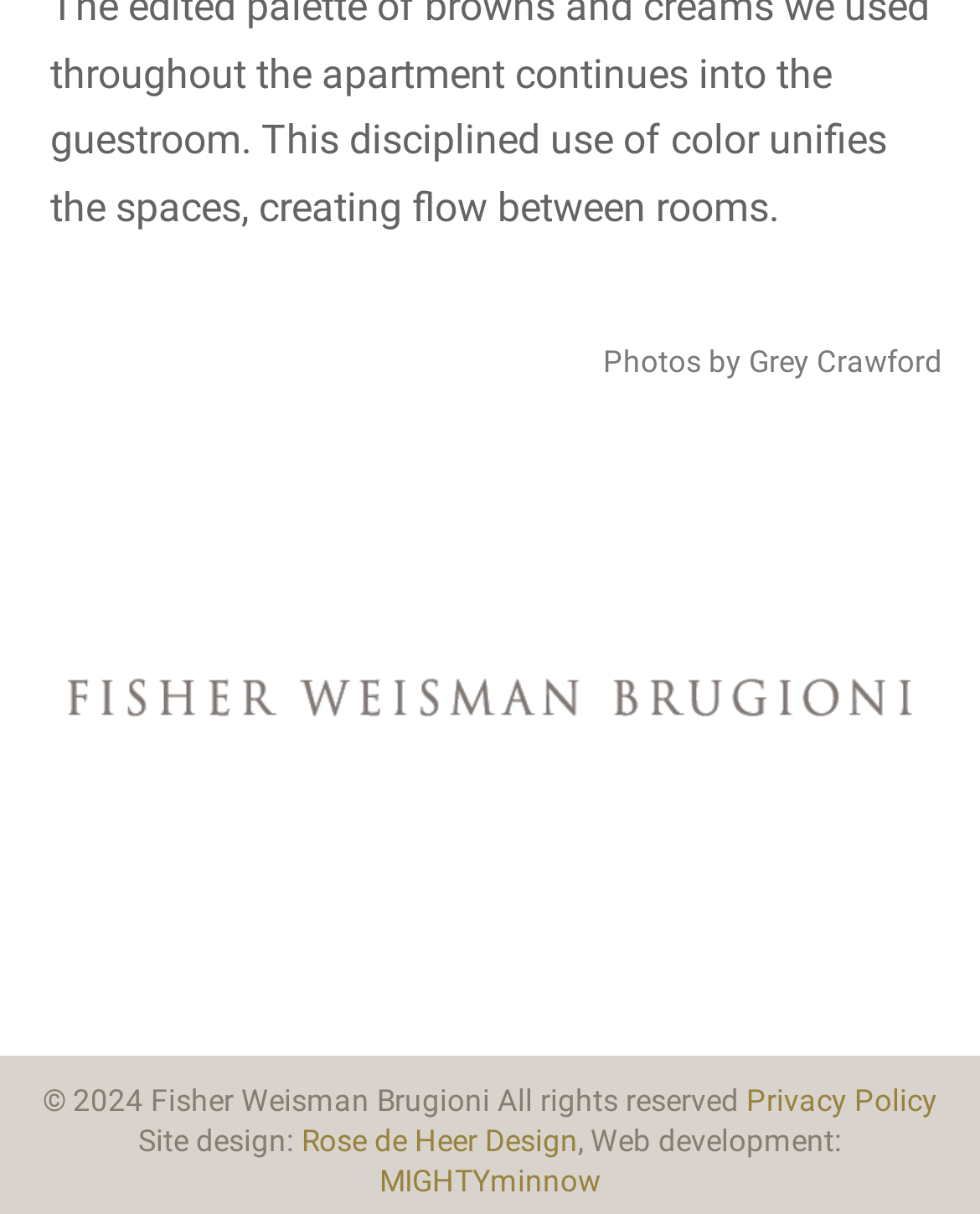What is the name of the company that developed the website?
Using the picture, provide a one-word or short phrase answer.

MIGHTYminnow